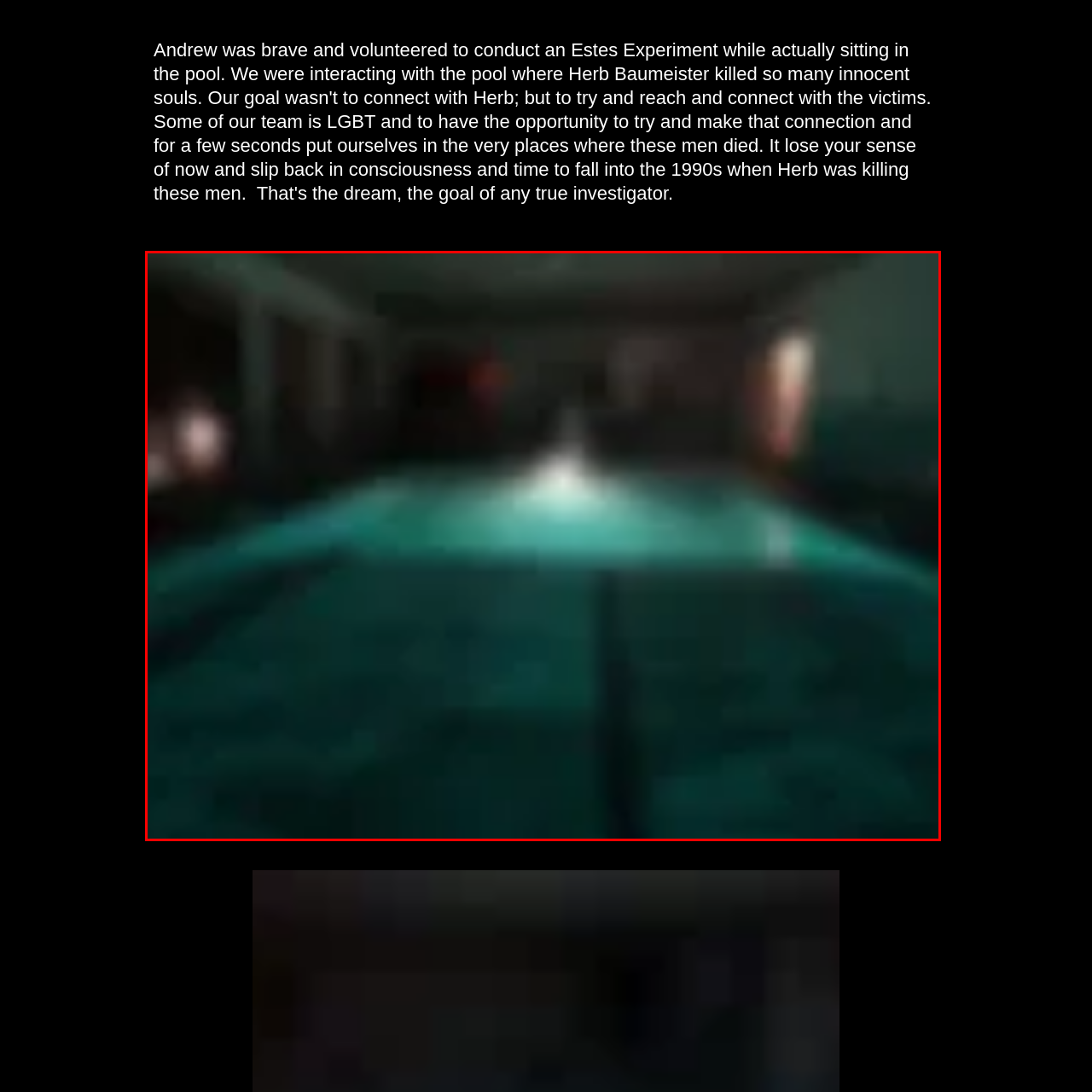Is the lighting in the scene bright?
Focus on the section of the image outlined in red and give a thorough answer to the question.

The caption describes the lighting as dimly lit and muted, which implies that the lighting in the scene is not bright.